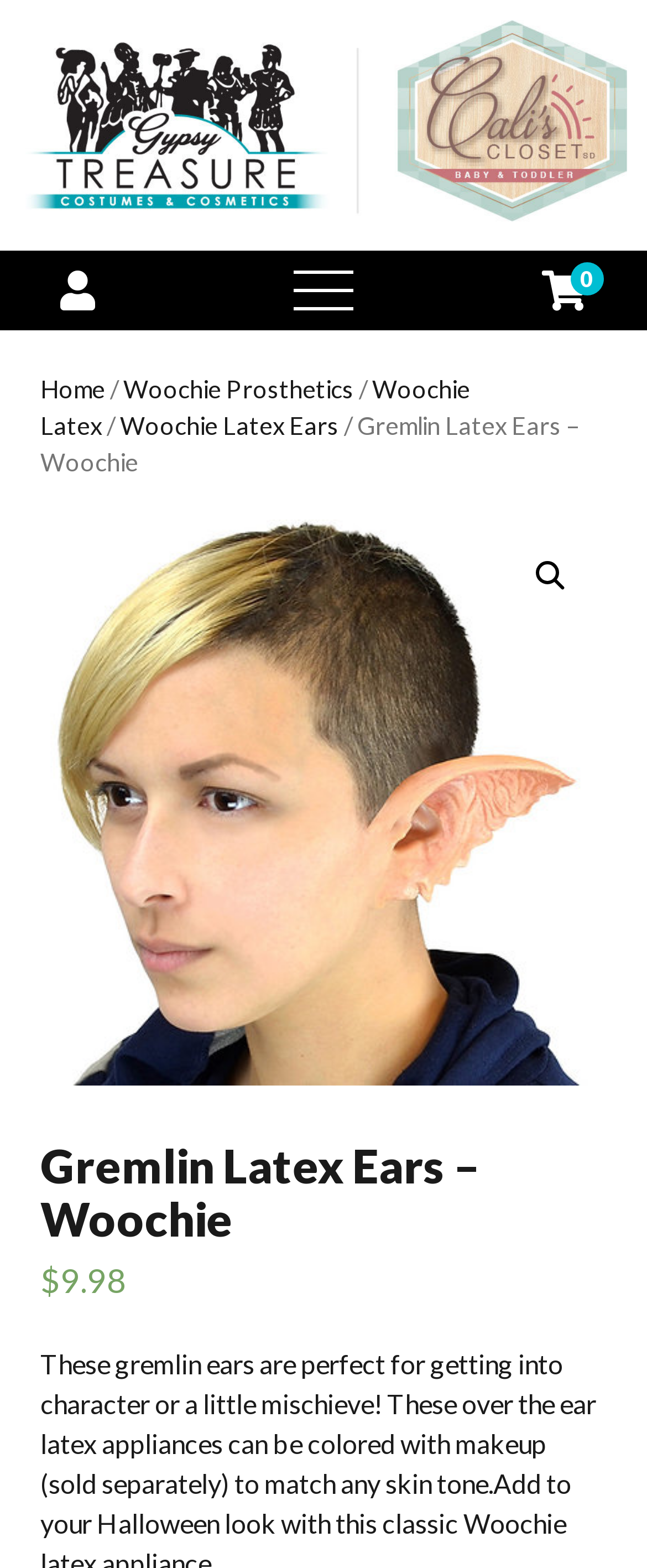Provide the bounding box coordinates for the area that should be clicked to complete the instruction: "open menu".

[0.0, 0.16, 1.0, 0.211]